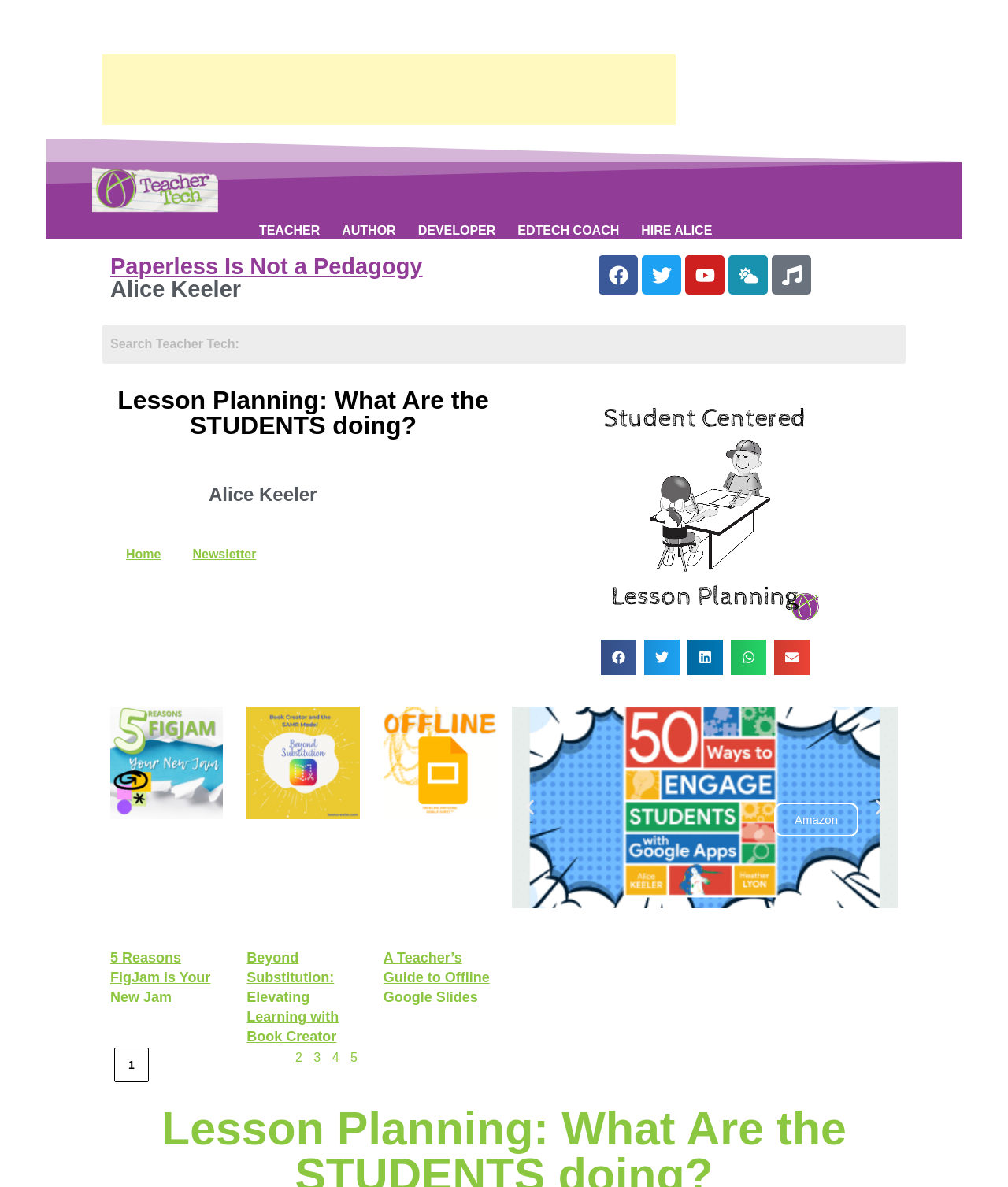What is the topic of the first article?
Examine the webpage screenshot and provide an in-depth answer to the question.

The first article on the webpage has a heading that says '5 Reasons FigJam is Your New Jam', which indicates that the topic of the article is FigJam.